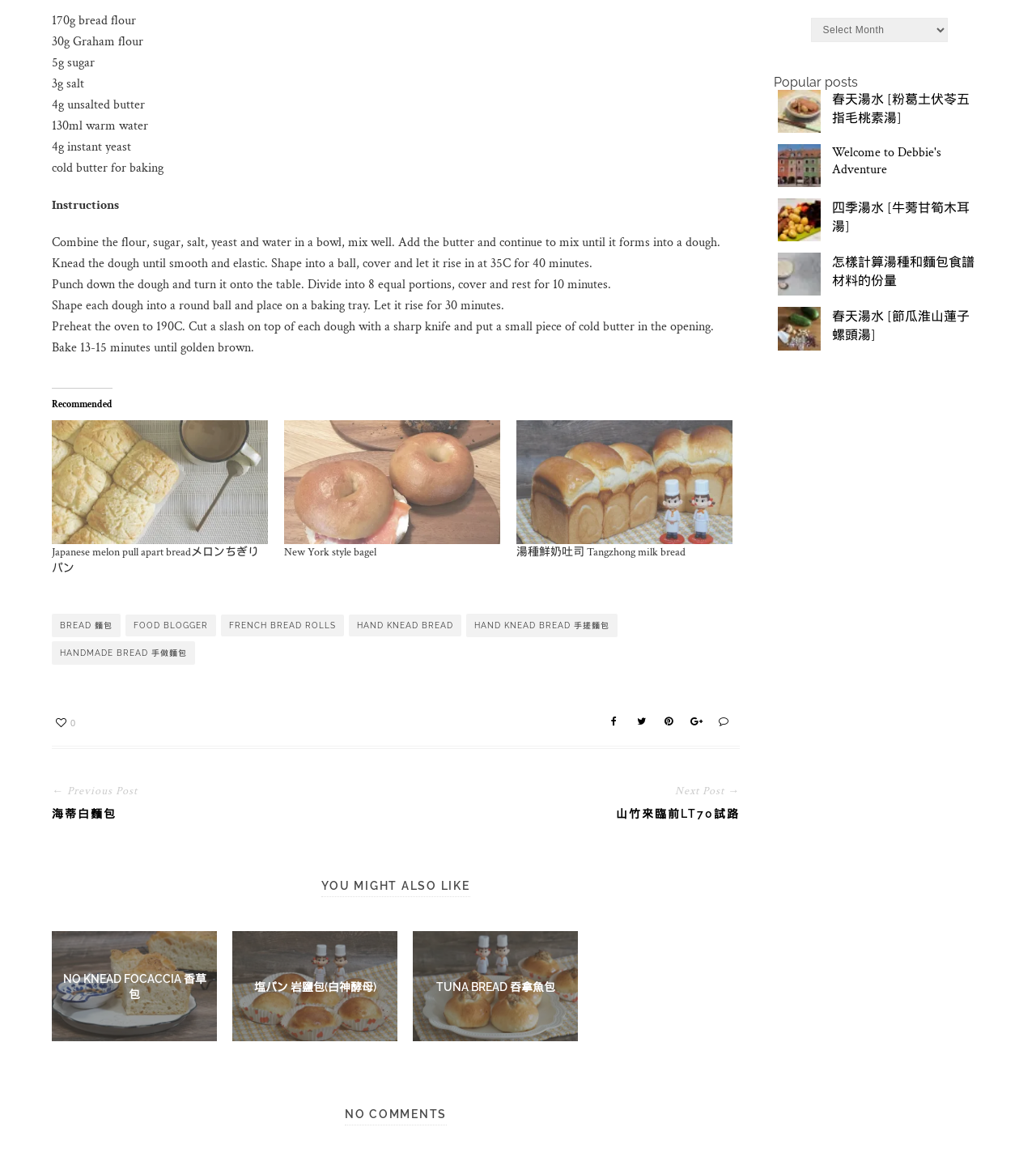Please provide a comprehensive response to the question based on the details in the image: What is the recommended temperature for baking the bread?

The instructions specify that the oven should be preheated to 190C before baking the bread.